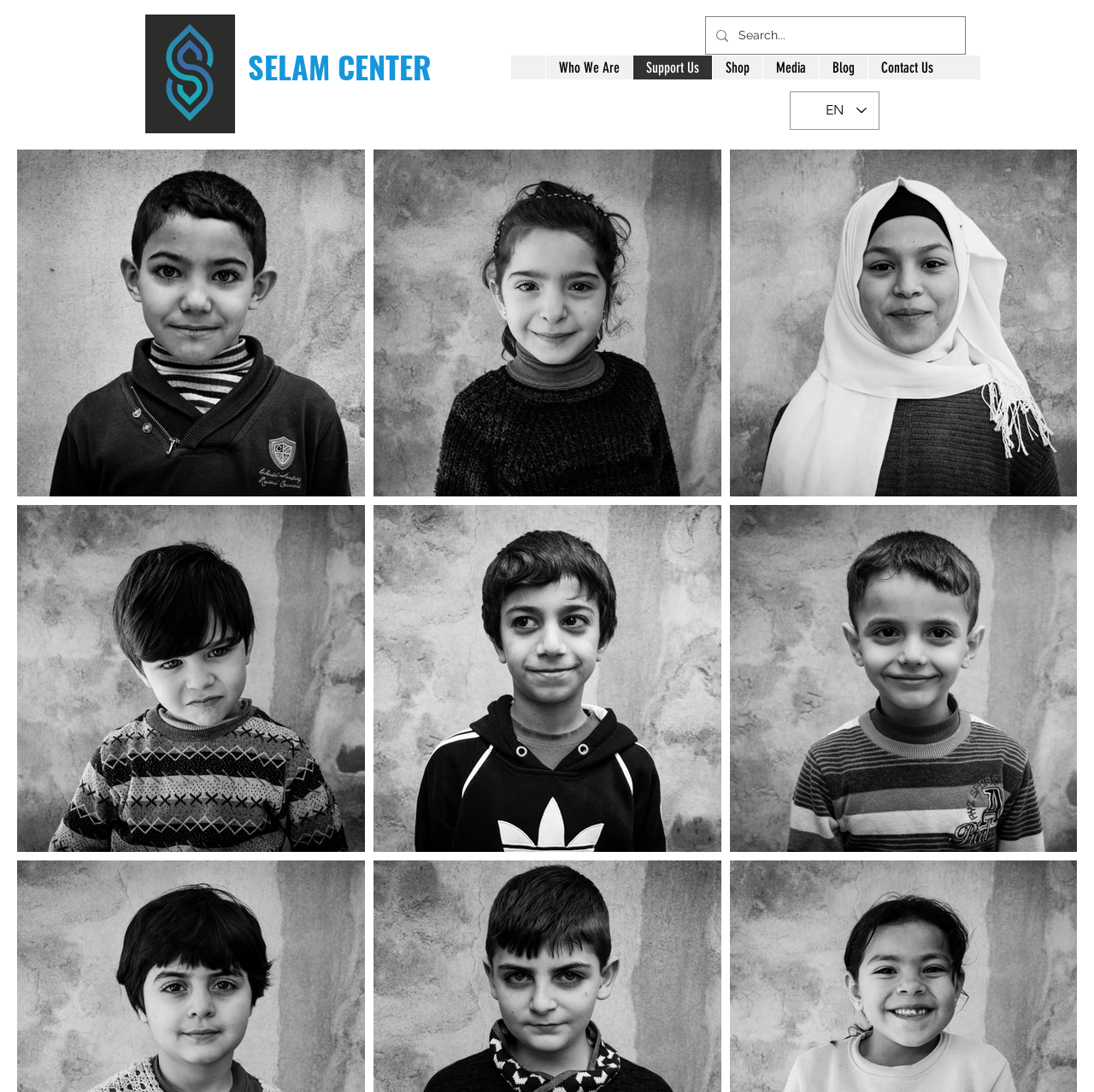Could you find the bounding box coordinates of the clickable area to complete this instruction: "Visit the 'Who We Are' page"?

[0.498, 0.051, 0.578, 0.073]